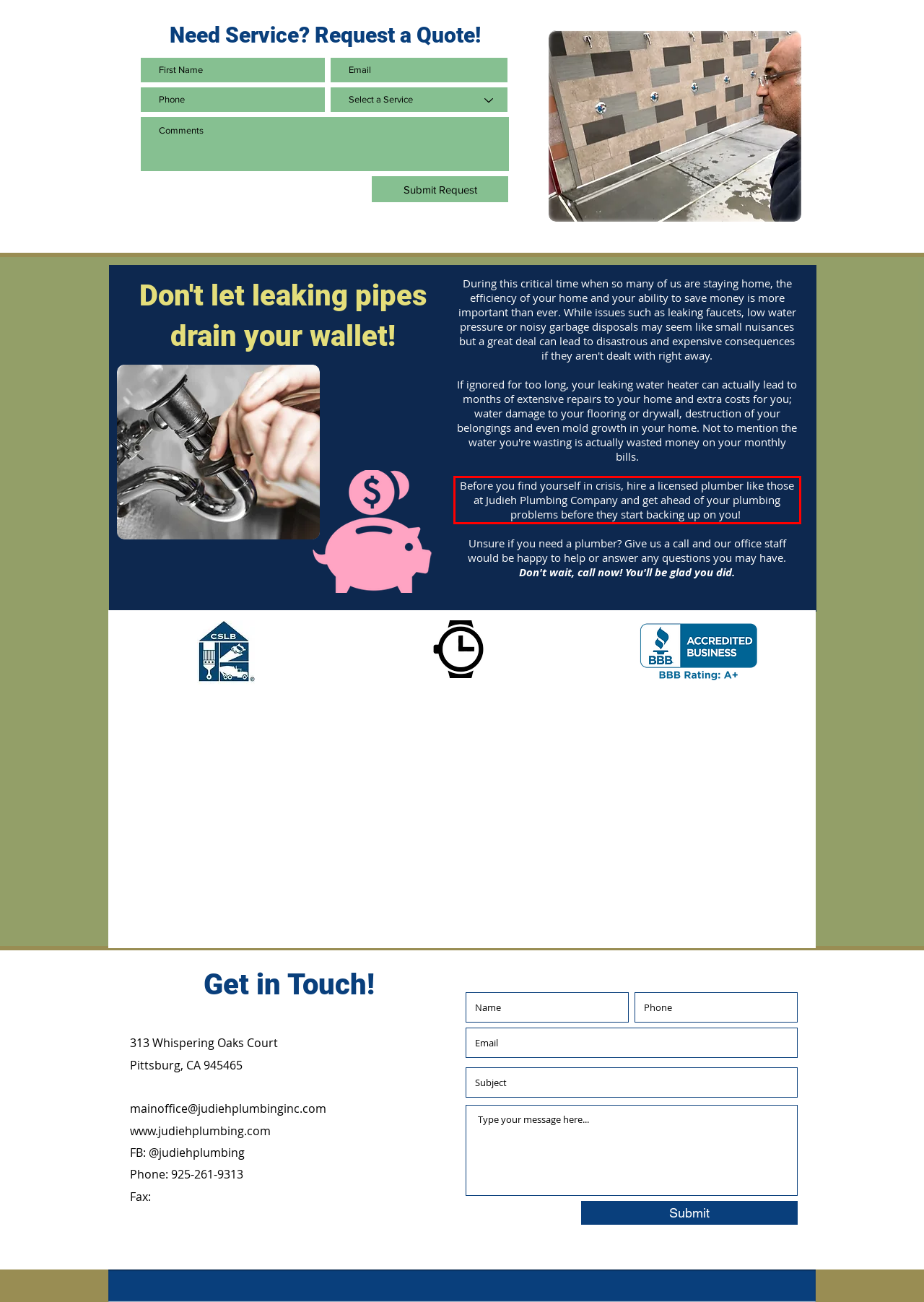Given a webpage screenshot with a red bounding box, perform OCR to read and deliver the text enclosed by the red bounding box.

Before you find yourself in crisis, hire a licensed plumber like those at Judieh Plumbing Company and get ahead of your plumbing problems before they start backing up on you!